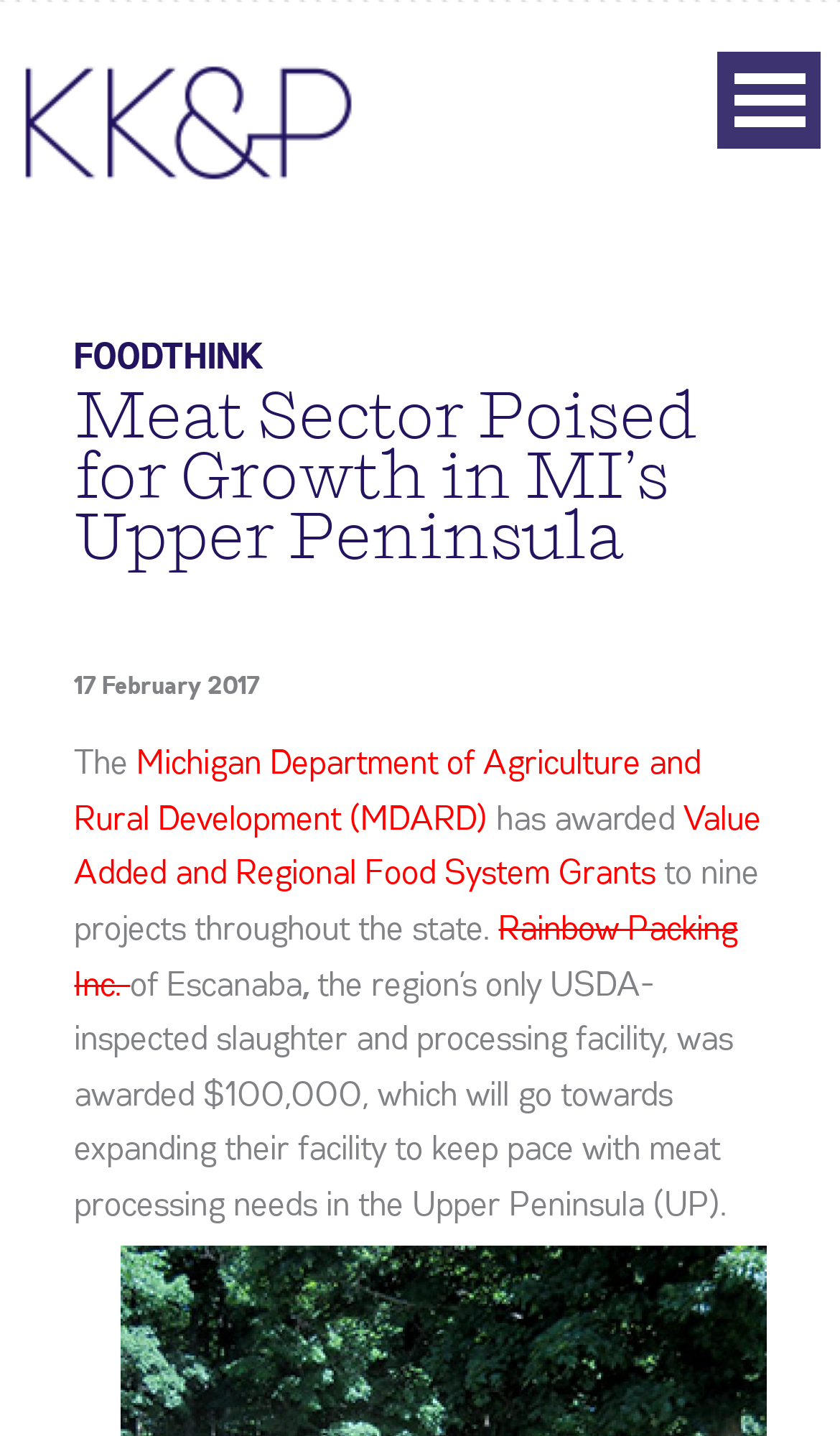Identify and provide the bounding box for the element described by: "Rainbow Packing Inc.".

[0.088, 0.636, 0.878, 0.699]